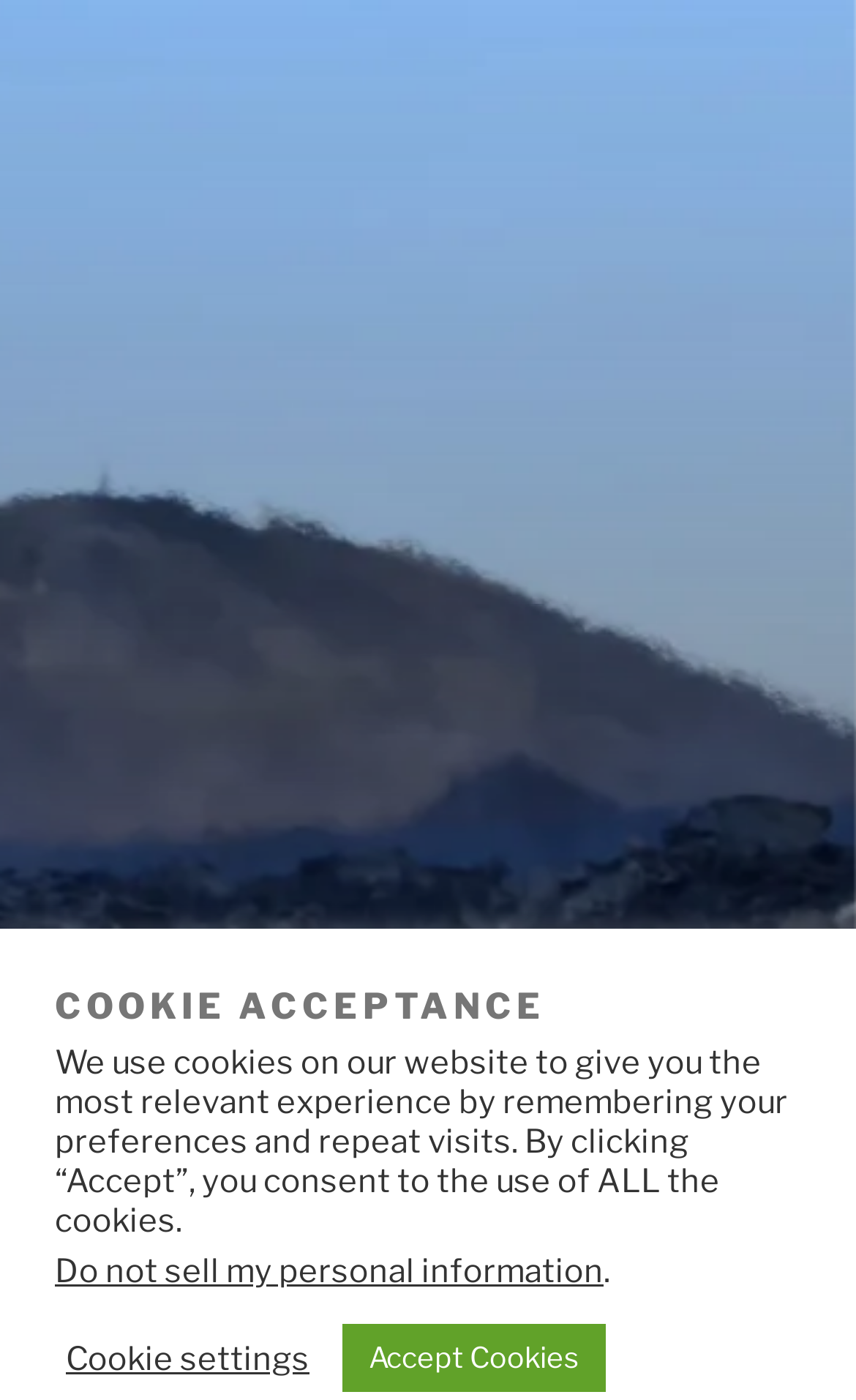What is the position of the 'POSTS' heading?
Using the image as a reference, answer the question with a short word or phrase.

Below the main heading